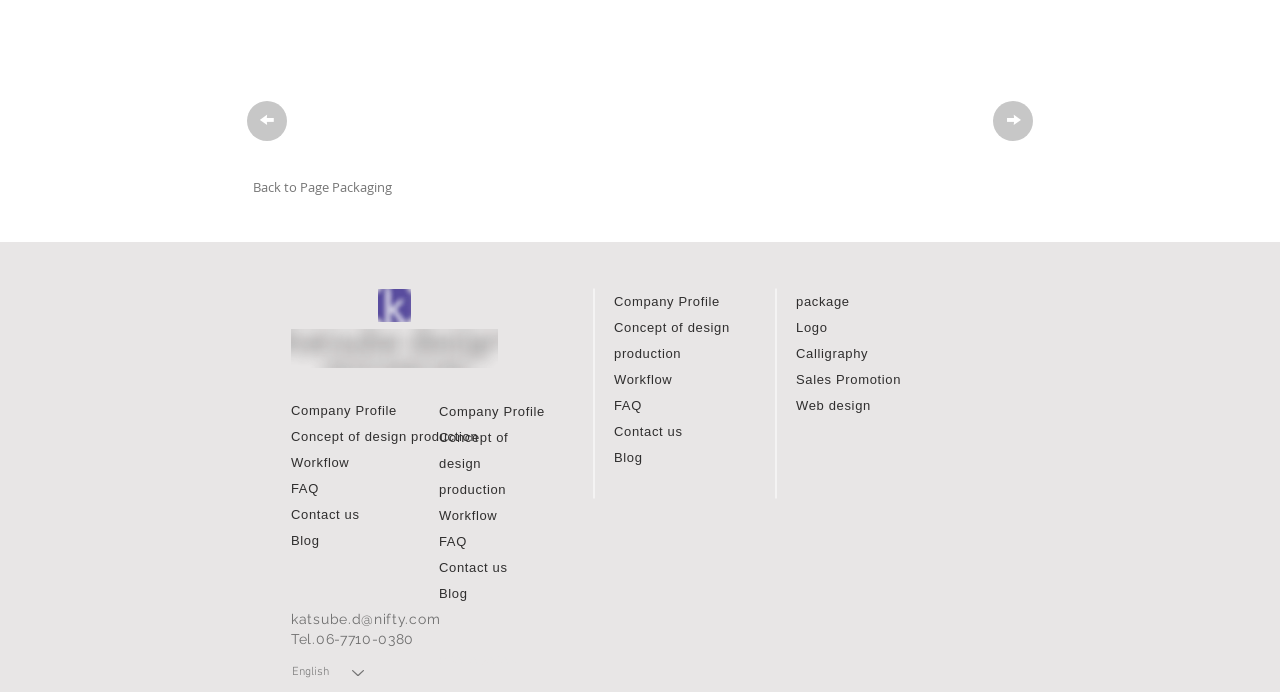Find the bounding box coordinates of the clickable element required to execute the following instruction: "contact us". Provide the coordinates as four float numbers between 0 and 1, i.e., [left, top, right, bottom].

[0.227, 0.733, 0.281, 0.756]